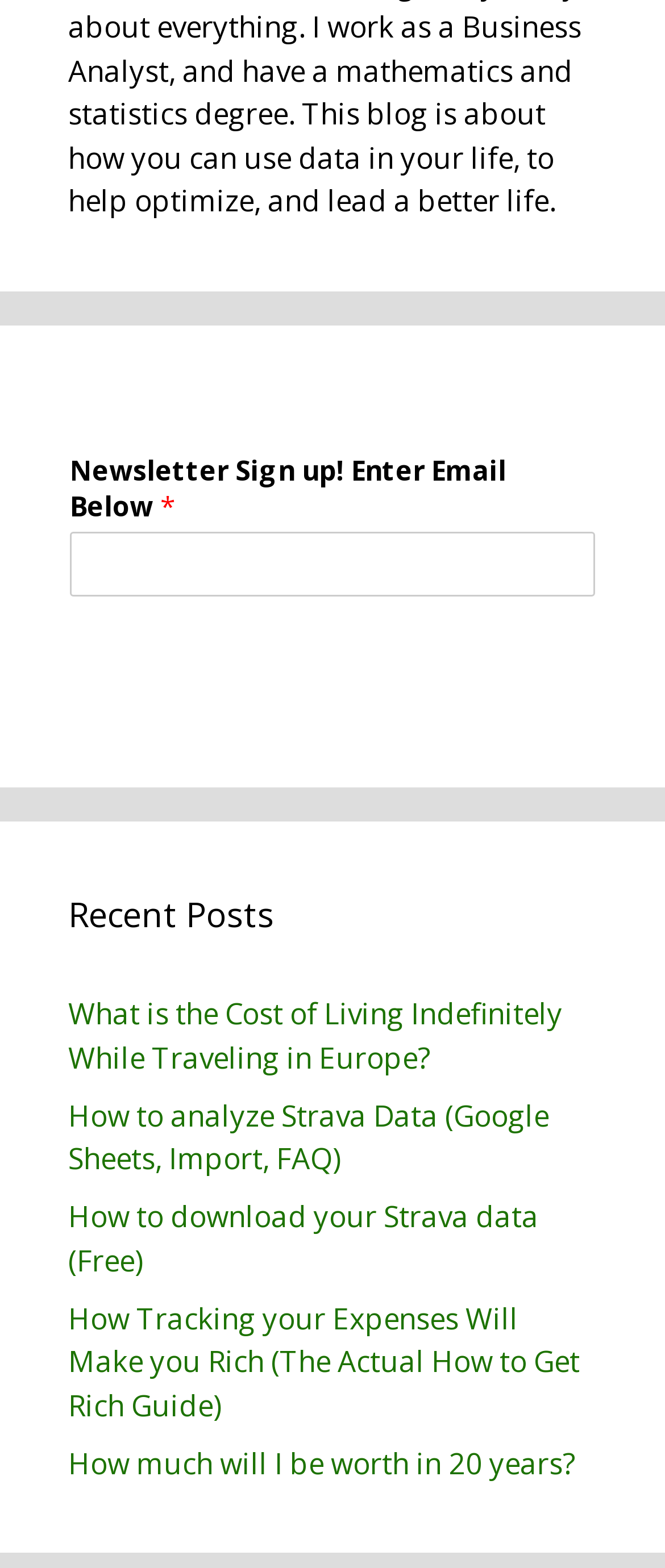Using the details in the image, give a detailed response to the question below:
What is the purpose of the textbox?

The textbox is located below the 'Newsletter Sign up! Enter Email Below' static text and has a required attribute, indicating that it is used to input an email address for newsletter sign up.